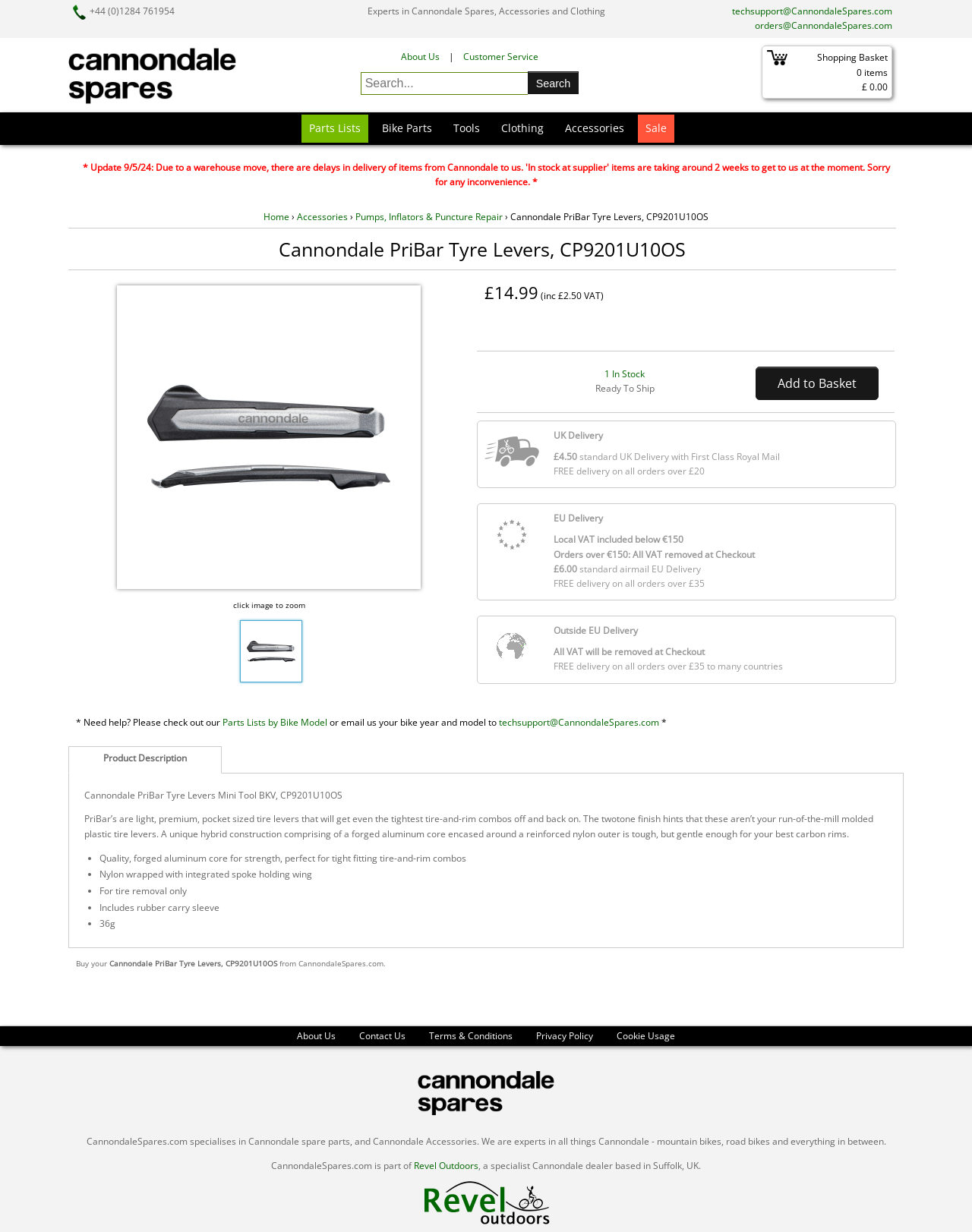What is the weight of Cannondale PriBar Tyre Levers?
Give a one-word or short phrase answer based on the image.

36g